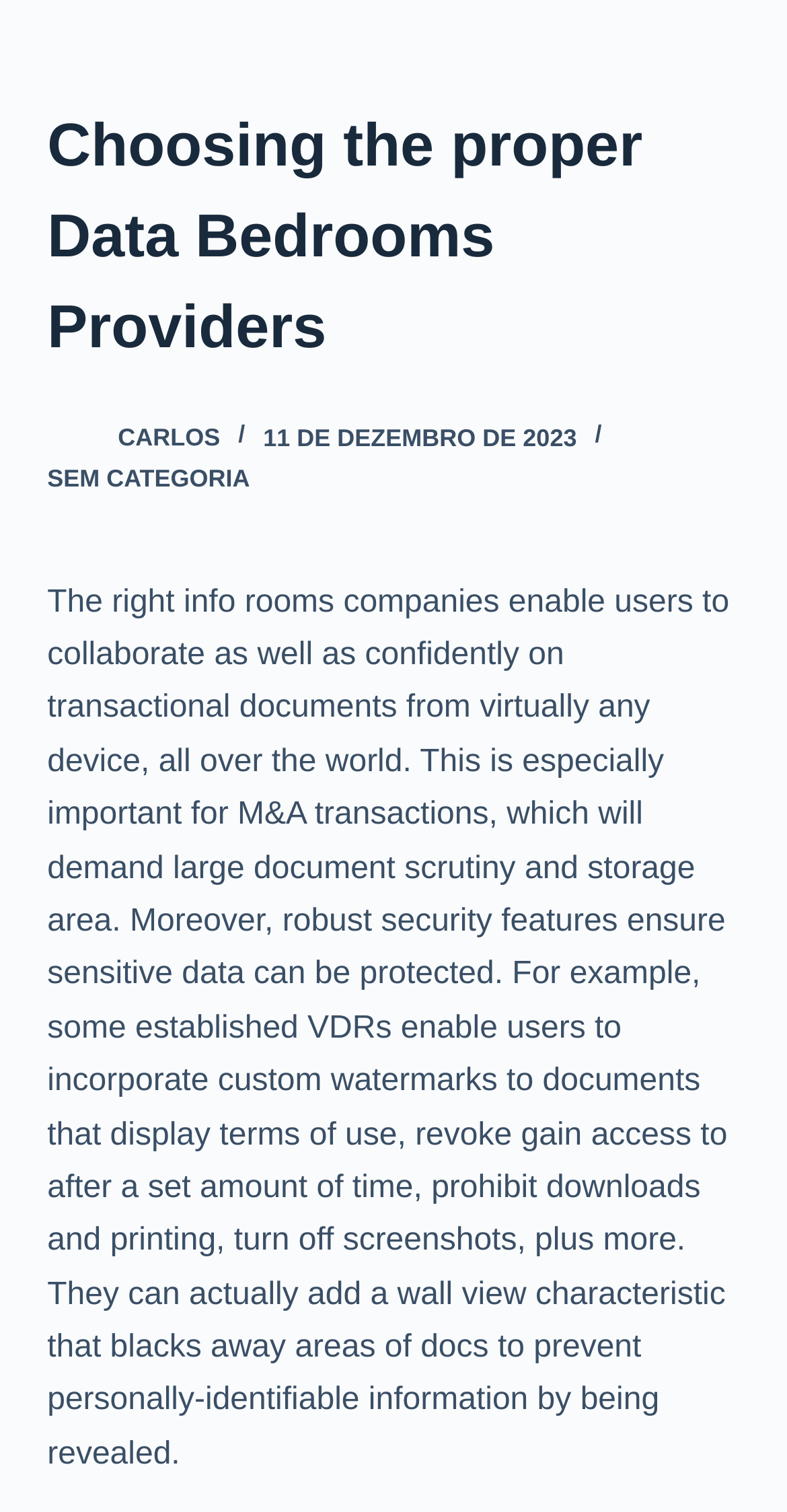Provide the bounding box for the UI element matching this description: "Pular para o conteúdo".

[0.0, 0.0, 0.103, 0.027]